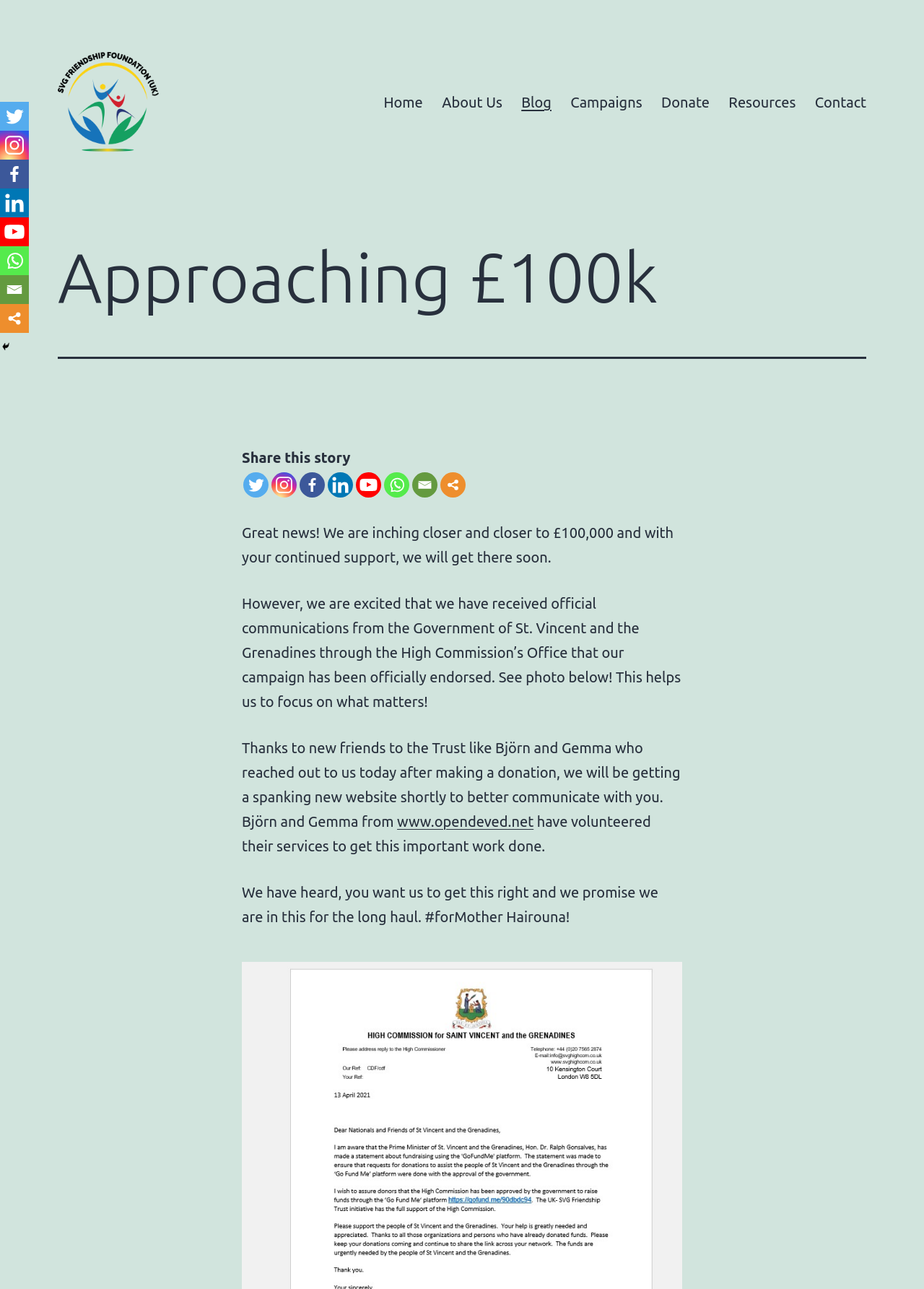Locate the bounding box coordinates of the element that should be clicked to fulfill the instruction: "Click the 'Donate' link".

[0.705, 0.066, 0.778, 0.093]